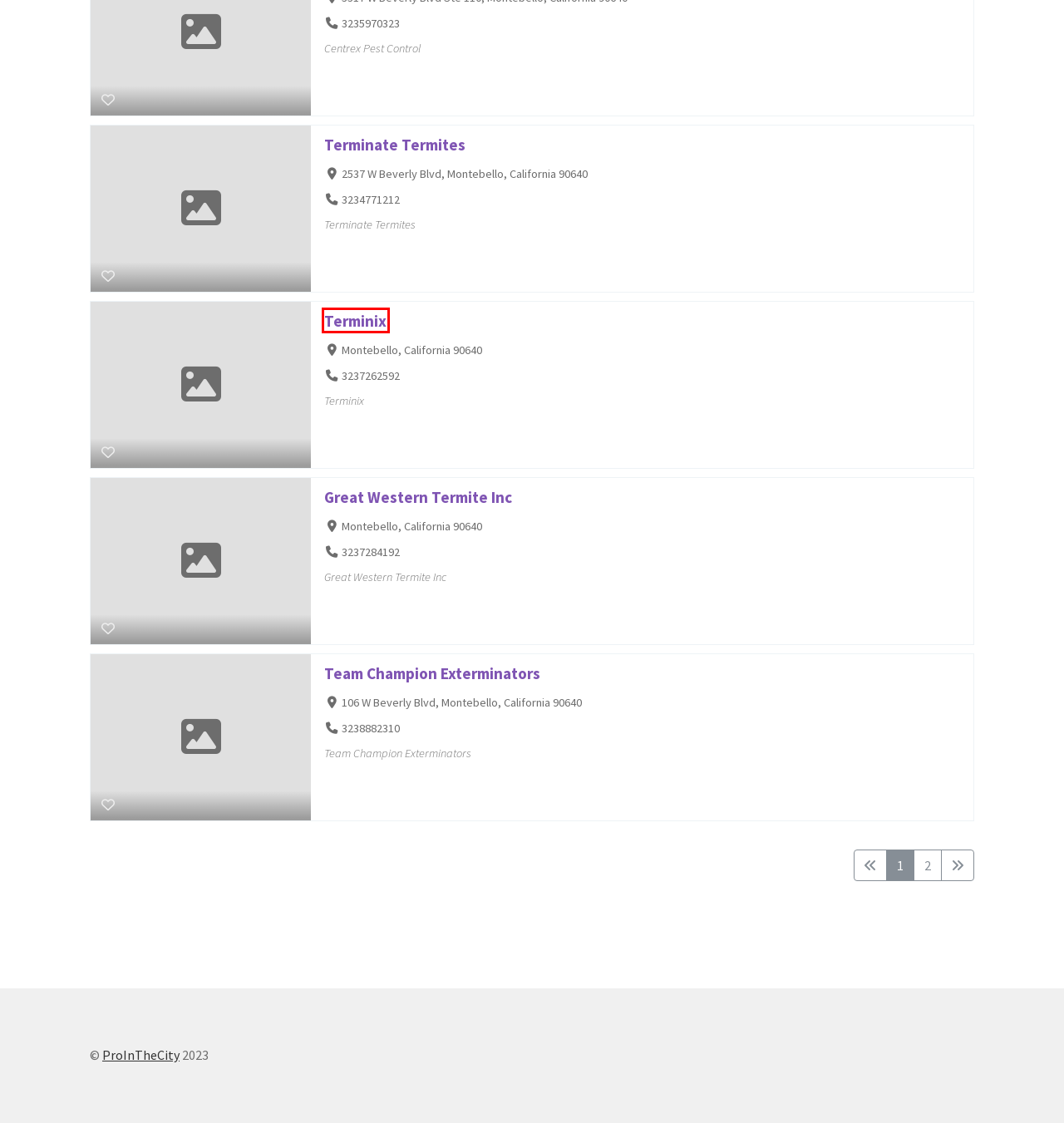You see a screenshot of a webpage with a red bounding box surrounding an element. Pick the webpage description that most accurately represents the new webpage after interacting with the element in the red bounding box. The options are:
A. Centrex Pest Control - ProInTheCity
B. Terminix - ProInTheCity
C. Great Western Termite Inc - ProInTheCity
D. Services - ProInTheCity
E. Team Champion Exterminators - ProInTheCity
F. Ant Exterminators - California - Montebello
G. Terminate Termites - ProInTheCity
H. Login or Register - ProInTheCity

B